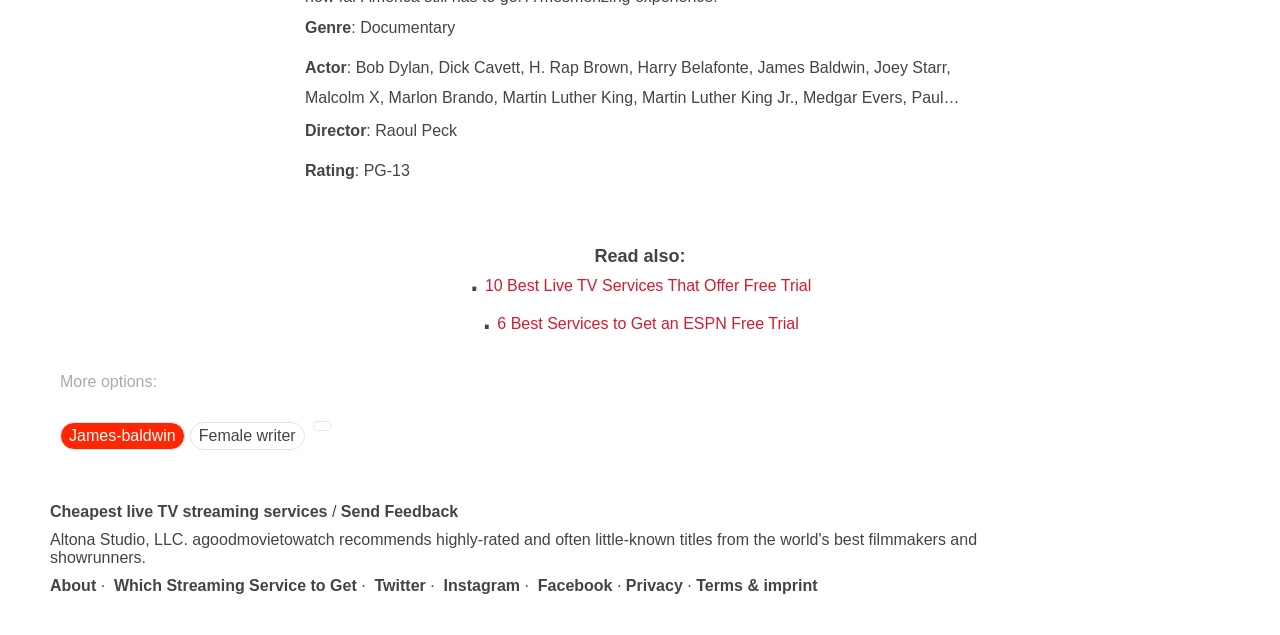Based on the element description James-baldwin, identify the bounding box of the UI element in the given webpage screenshot. The coordinates should be in the format (top-left x, top-left y, bottom-right x, bottom-right y) and must be between 0 and 1.

[0.047, 0.664, 0.144, 0.708]